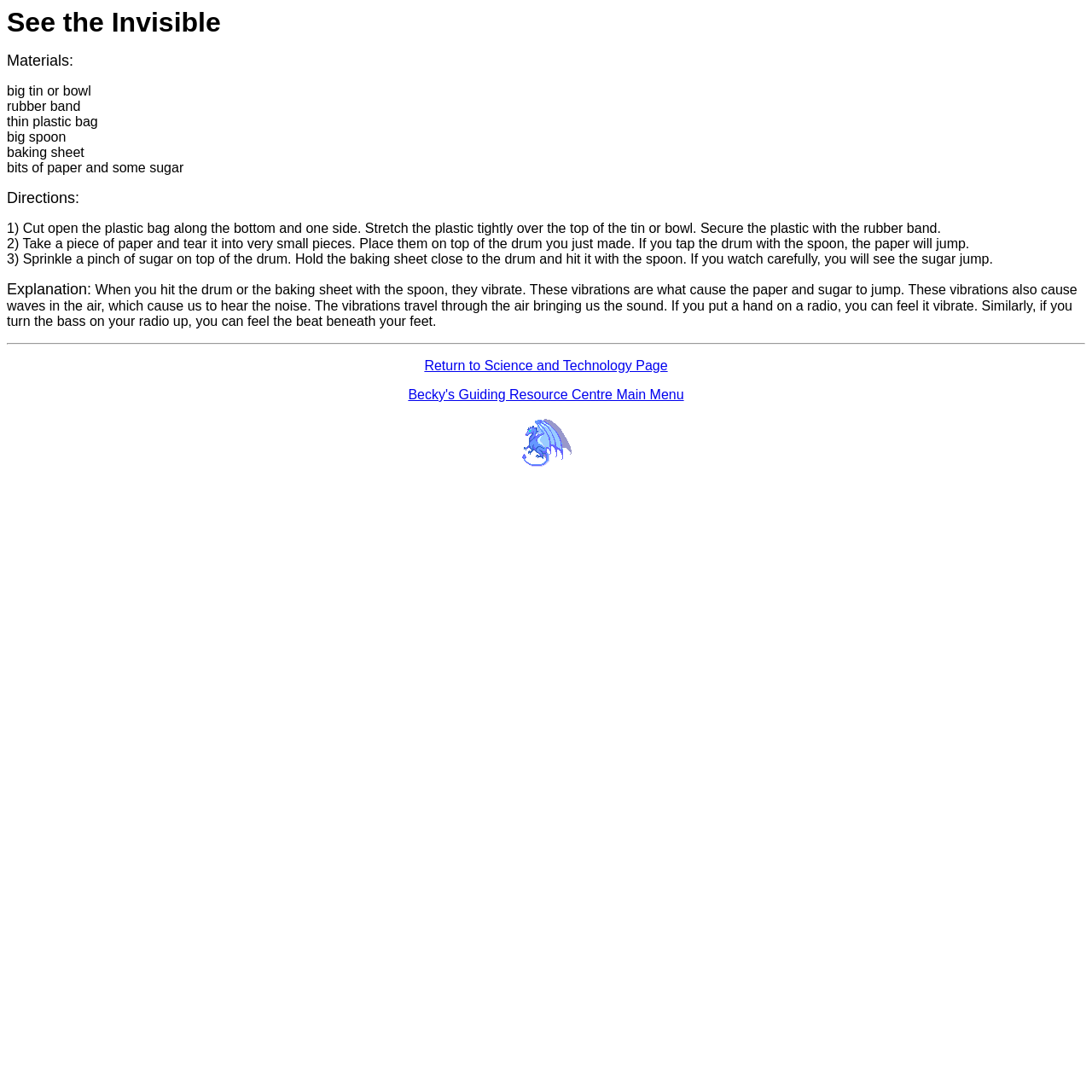What materials are needed for the experiment?
Using the details from the image, give an elaborate explanation to answer the question.

The webpage lists the materials needed for the experiment, which include a big tin or bowl, a rubber band, a thin plastic bag, a big spoon, a baking sheet, and bits of paper and sugar.